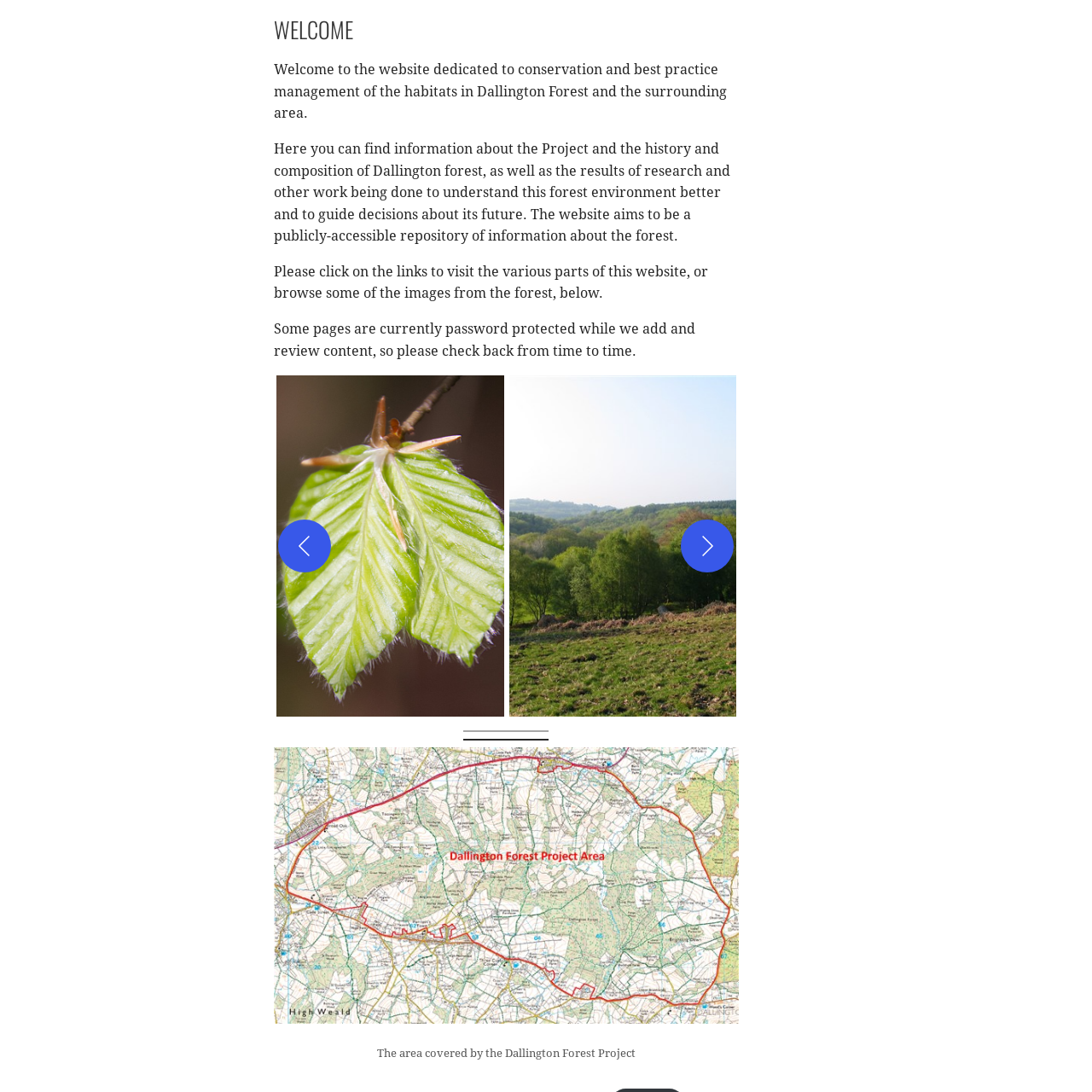What is the website's goal for its visitors?
Study the image within the red bounding box and provide a detailed response to the question.

The website aims to foster awareness and appreciation of Dallington Forest among its visitors by providing accessible information about the forest's history, ecological significance, and ongoing research efforts, as well as encouraging them to explore different sections and browse through images.